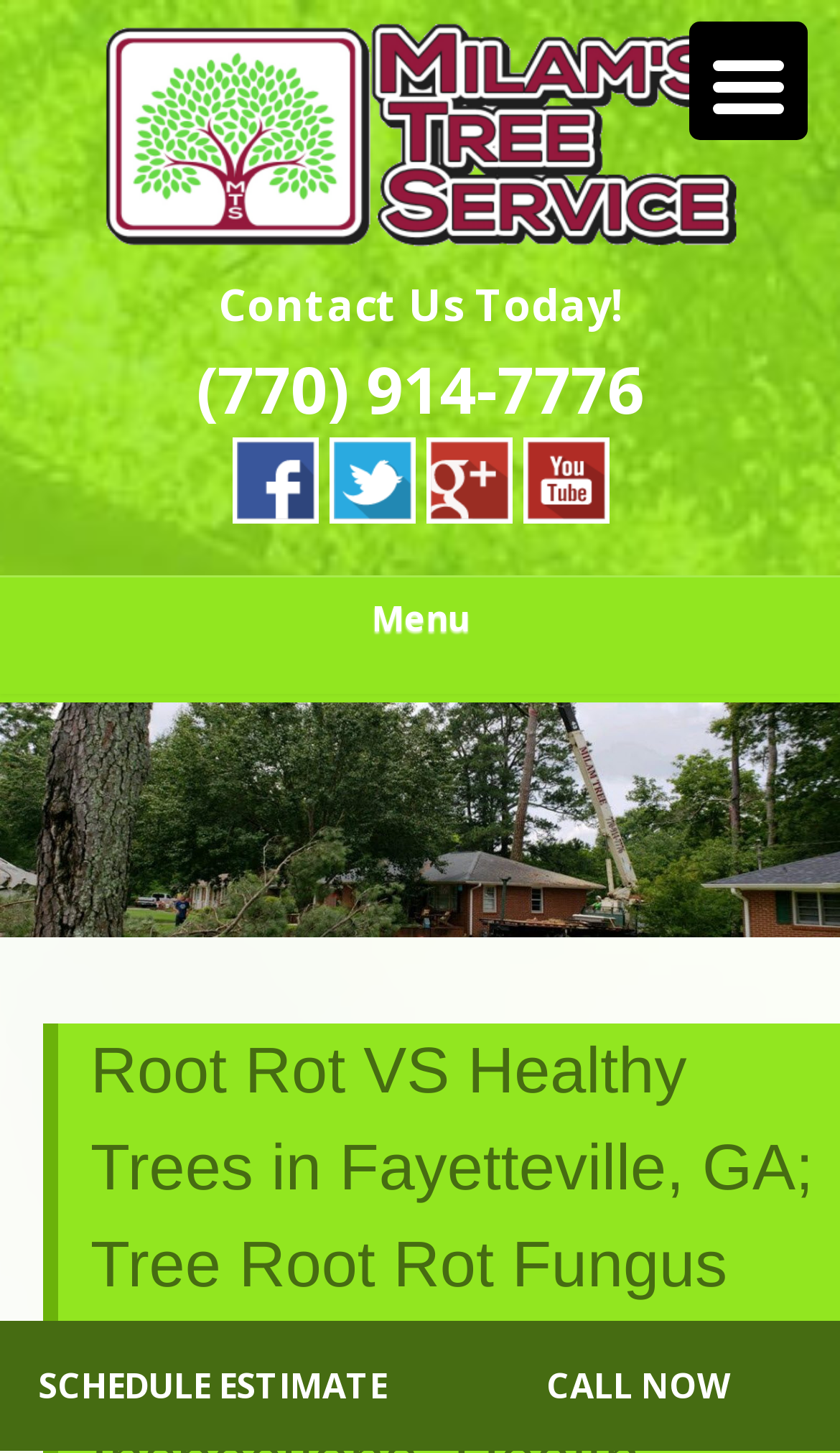Reply to the question with a single word or phrase:
What is the tagline of the company?

Top Quality Tree Services